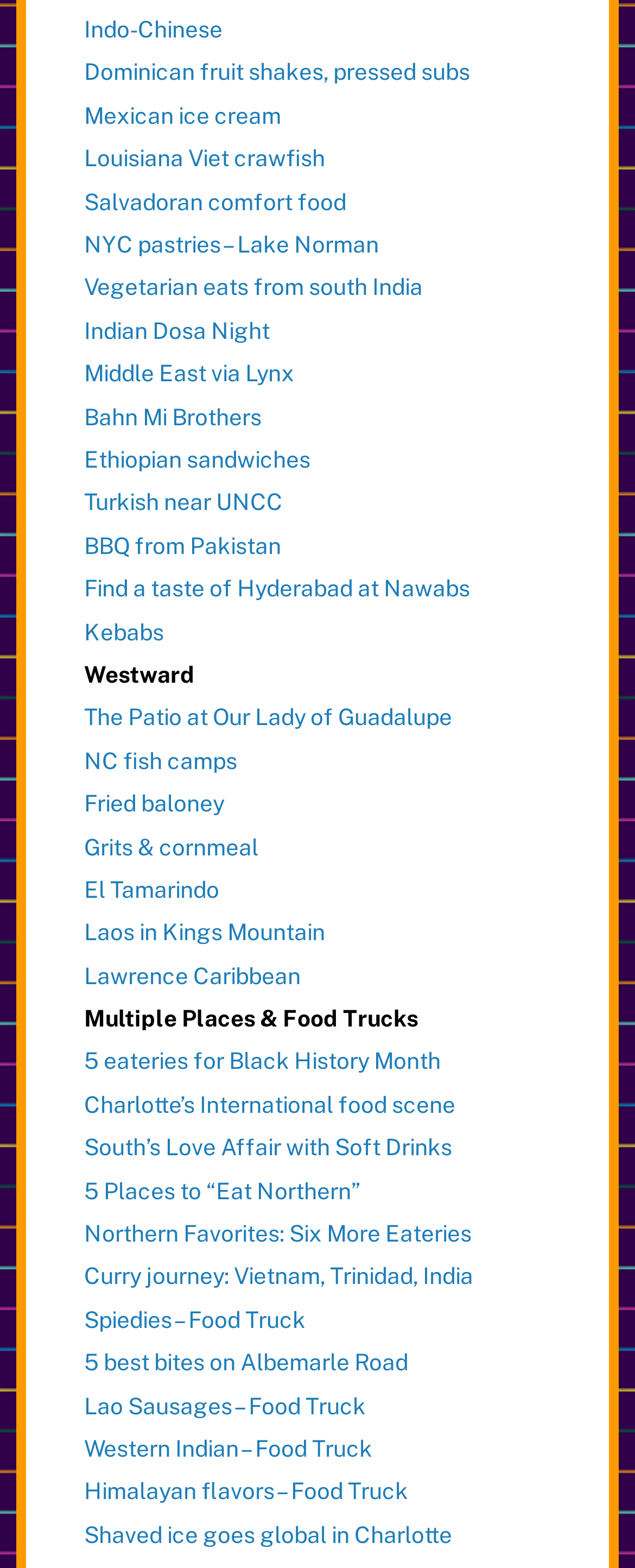Respond to the following query with just one word or a short phrase: 
Is there a link to a Pakistani BBQ place?

Yes